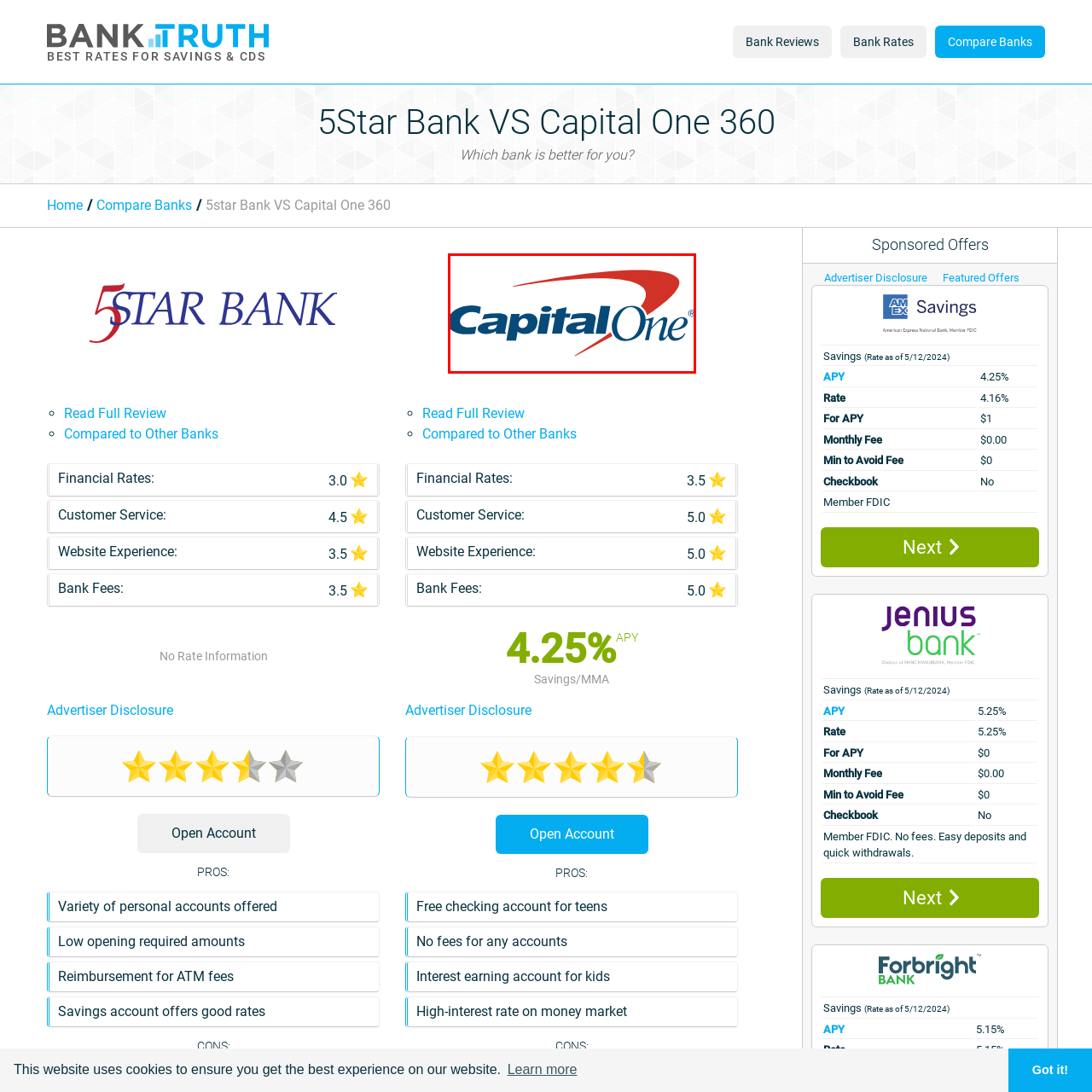Generate a detailed caption for the picture that is marked by the red rectangle.

The image features the logo of Capital One, a prominent financial institution known for its banking and credit card services. The logo prominently displays the words "Capital One" in a bold, blue font, alongside a distinctive red swoosh that adds a dynamic aspect to the design. This visual identity reflects the bank's emphasis on accessibility and innovation in the financial sector. Capital One is often recognized for its commitment to providing consumer-friendly financial products and services, appealing to a diverse range of customers, from individuals to small businesses.